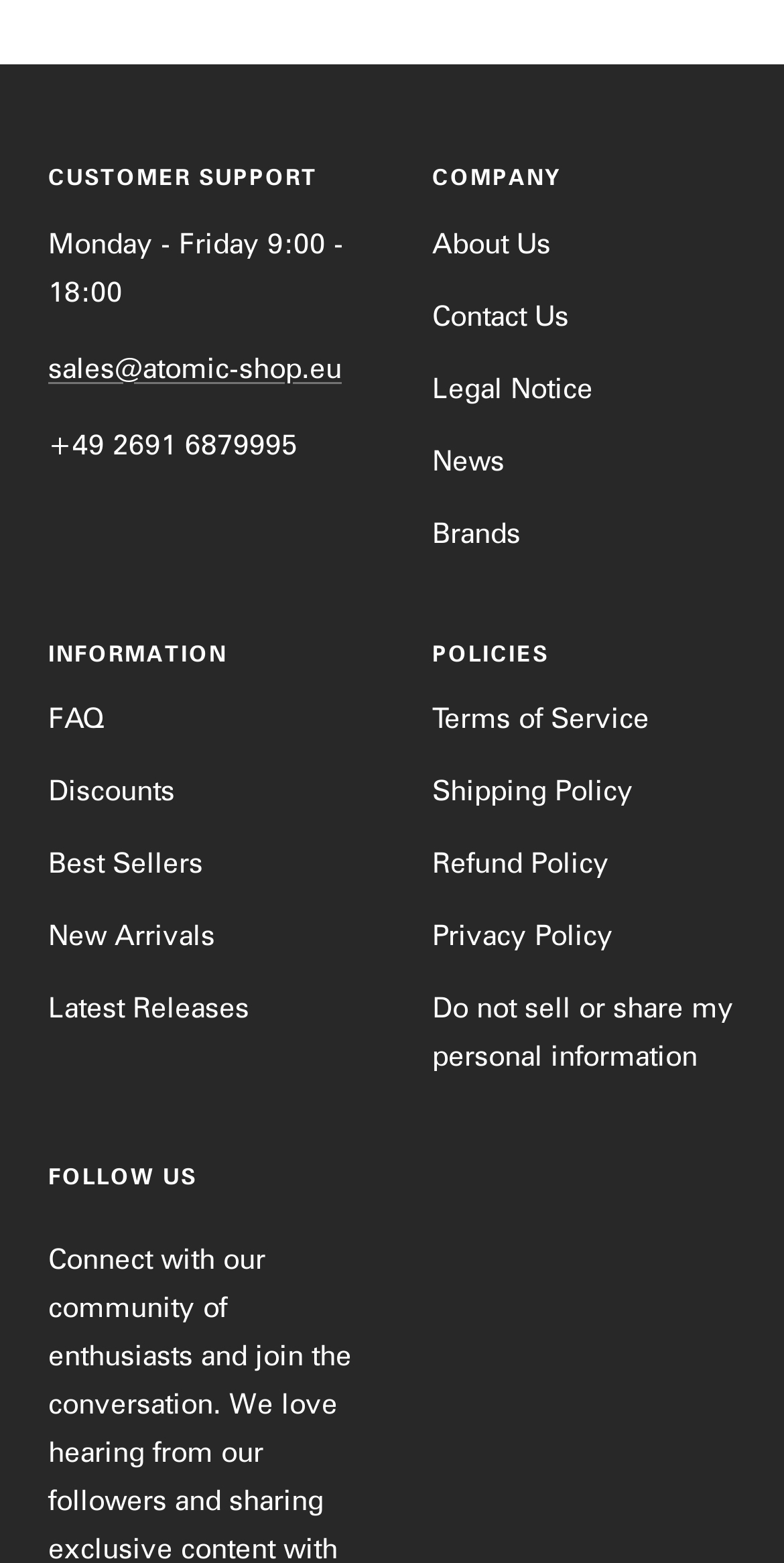Identify the bounding box for the UI element described as: "Privacy Policy". The coordinates should be four float numbers between 0 and 1, i.e., [left, top, right, bottom].

[0.551, 0.583, 0.782, 0.614]